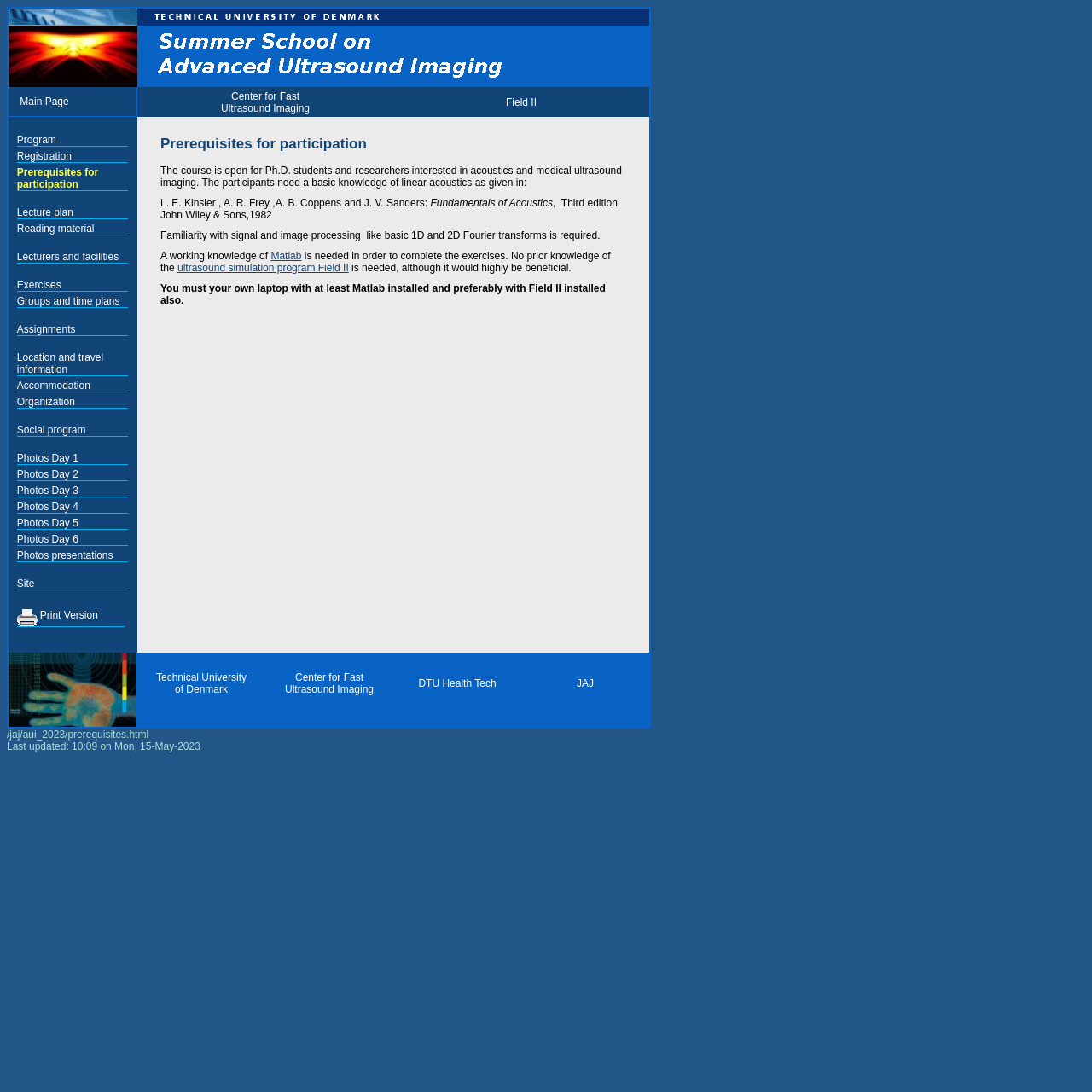Determine the bounding box coordinates for the clickable element required to fulfill the instruction: "Check Prerequisites for participation". Provide the coordinates as four float numbers between 0 and 1, i.e., [left, top, right, bottom].

[0.015, 0.152, 0.09, 0.174]